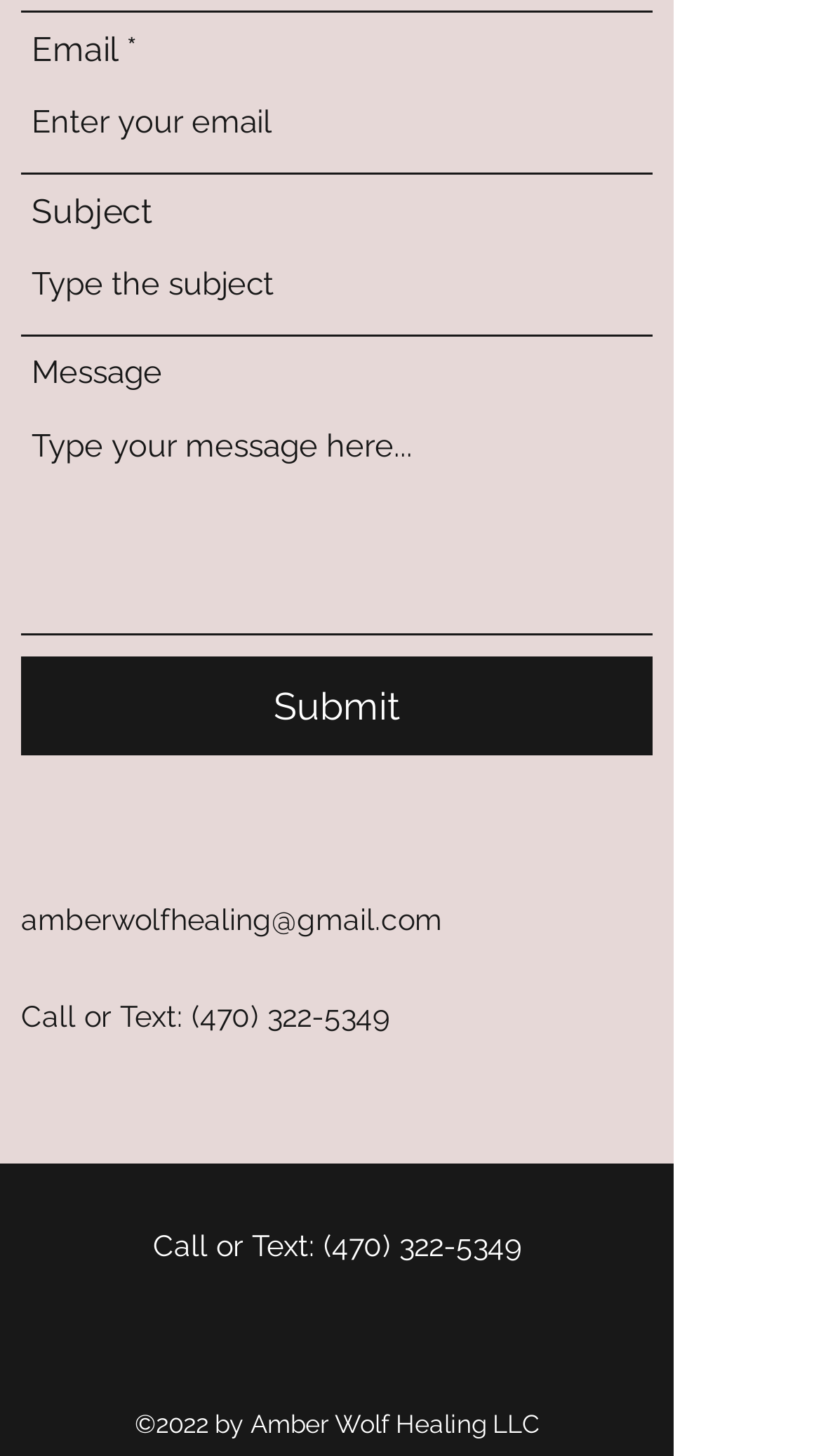What social media platforms are linked?
By examining the image, provide a one-word or phrase answer.

Facebook and Instagram